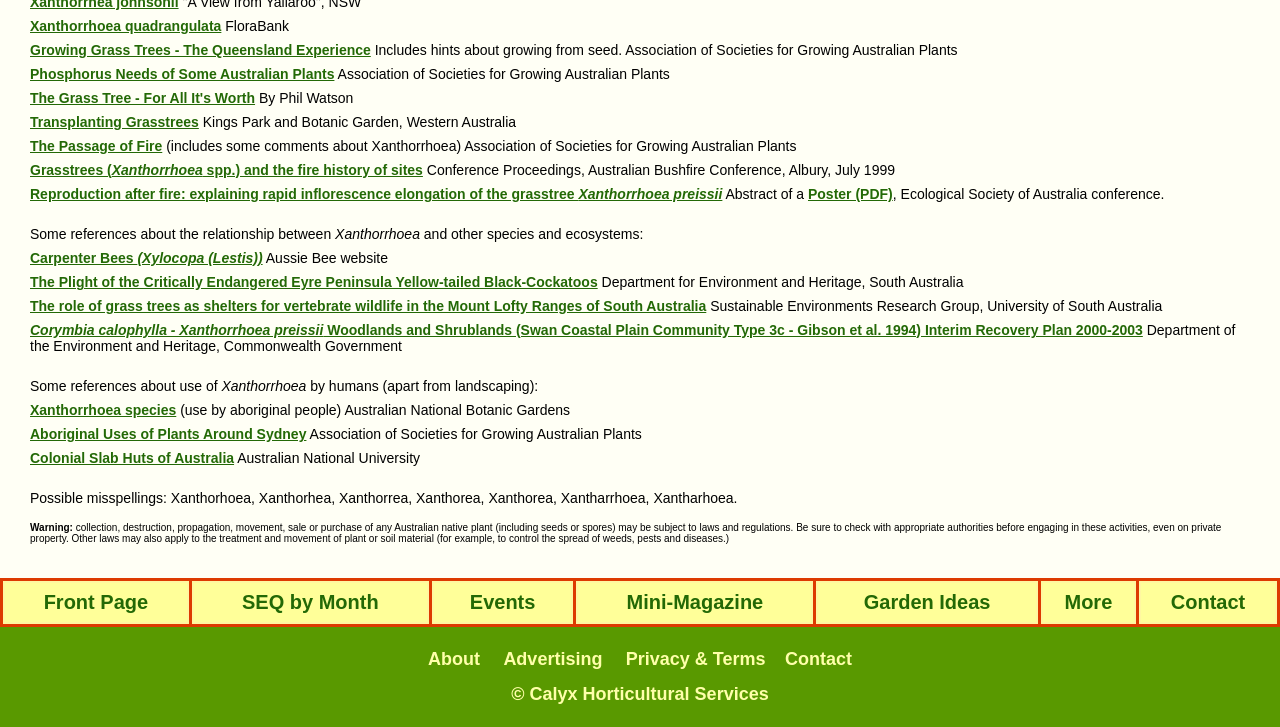Use the details in the image to answer the question thoroughly: 
What is the name of the plant species mentioned on this webpage?

The webpage mentions Xanthorrhoea quadrangulata in the first link, and Xanthorrhoea is also mentioned in other links and static texts throughout the webpage, indicating that it is the main plant species being discussed.